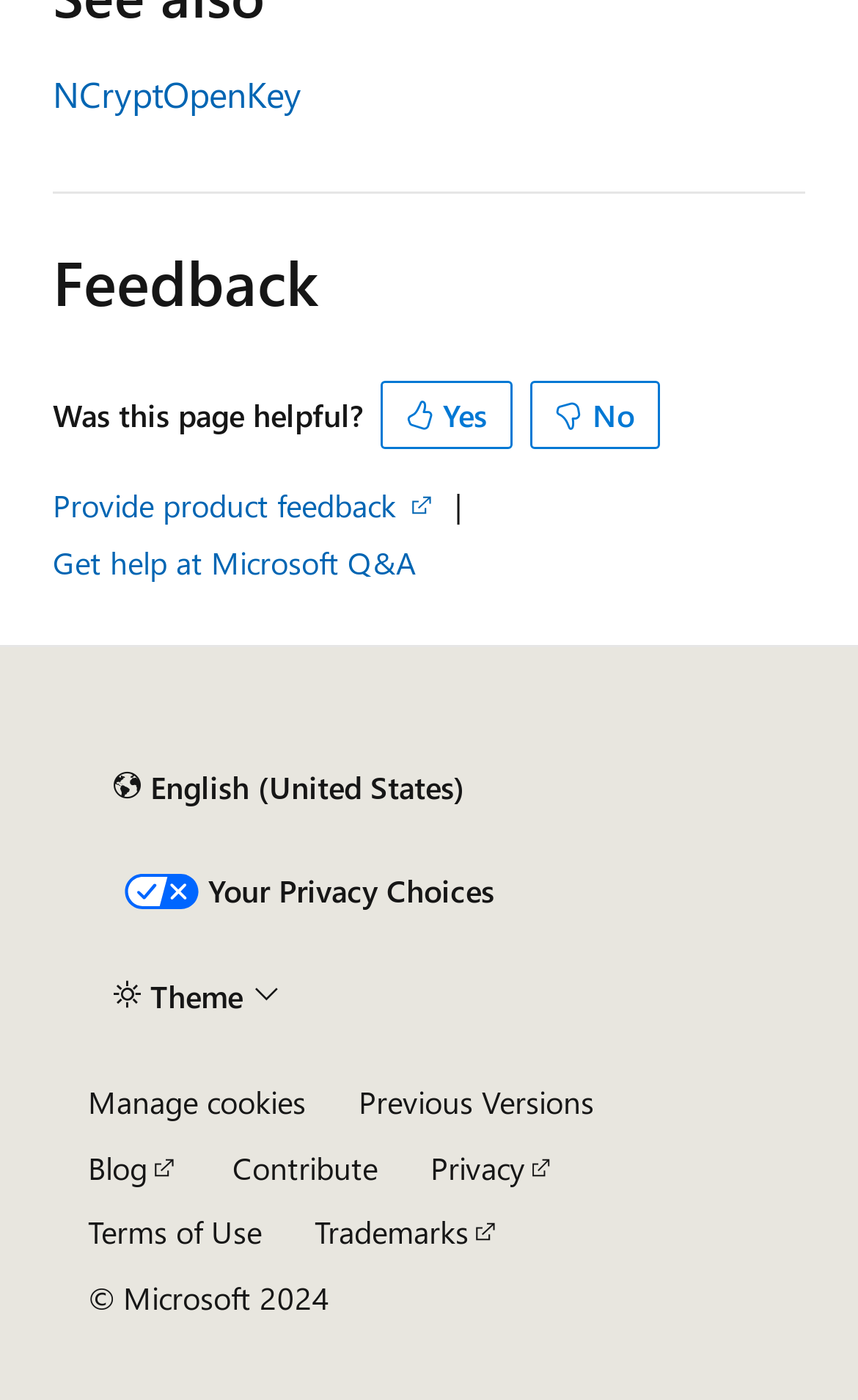Pinpoint the bounding box coordinates of the clickable area needed to execute the instruction: "Click the 'Get help at Microsoft Q&A' link". The coordinates should be specified as four float numbers between 0 and 1, i.e., [left, top, right, bottom].

[0.062, 0.382, 0.485, 0.422]